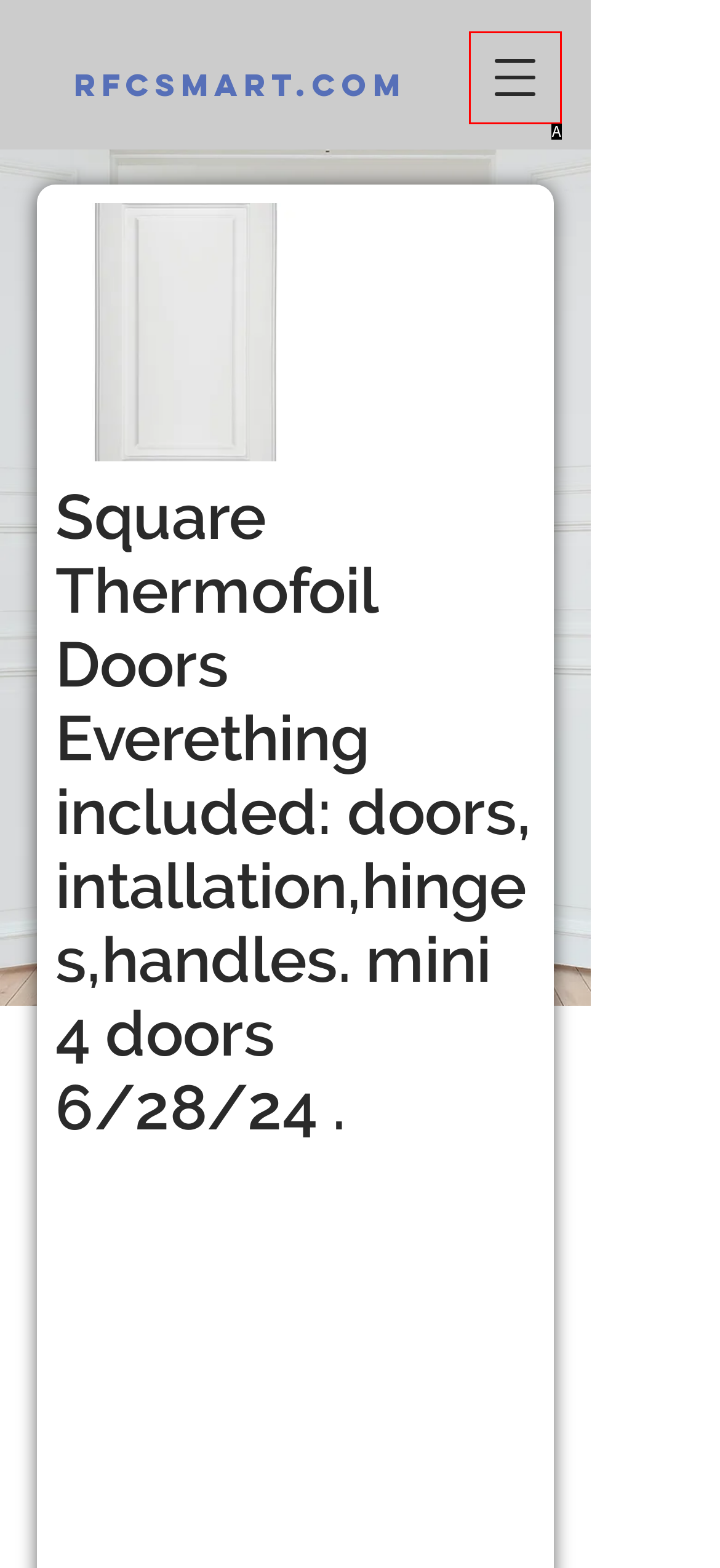Determine the HTML element that best aligns with the description: parent_node: RFCsmart.com aria-label="Open navigation menu"
Answer with the appropriate letter from the listed options.

A